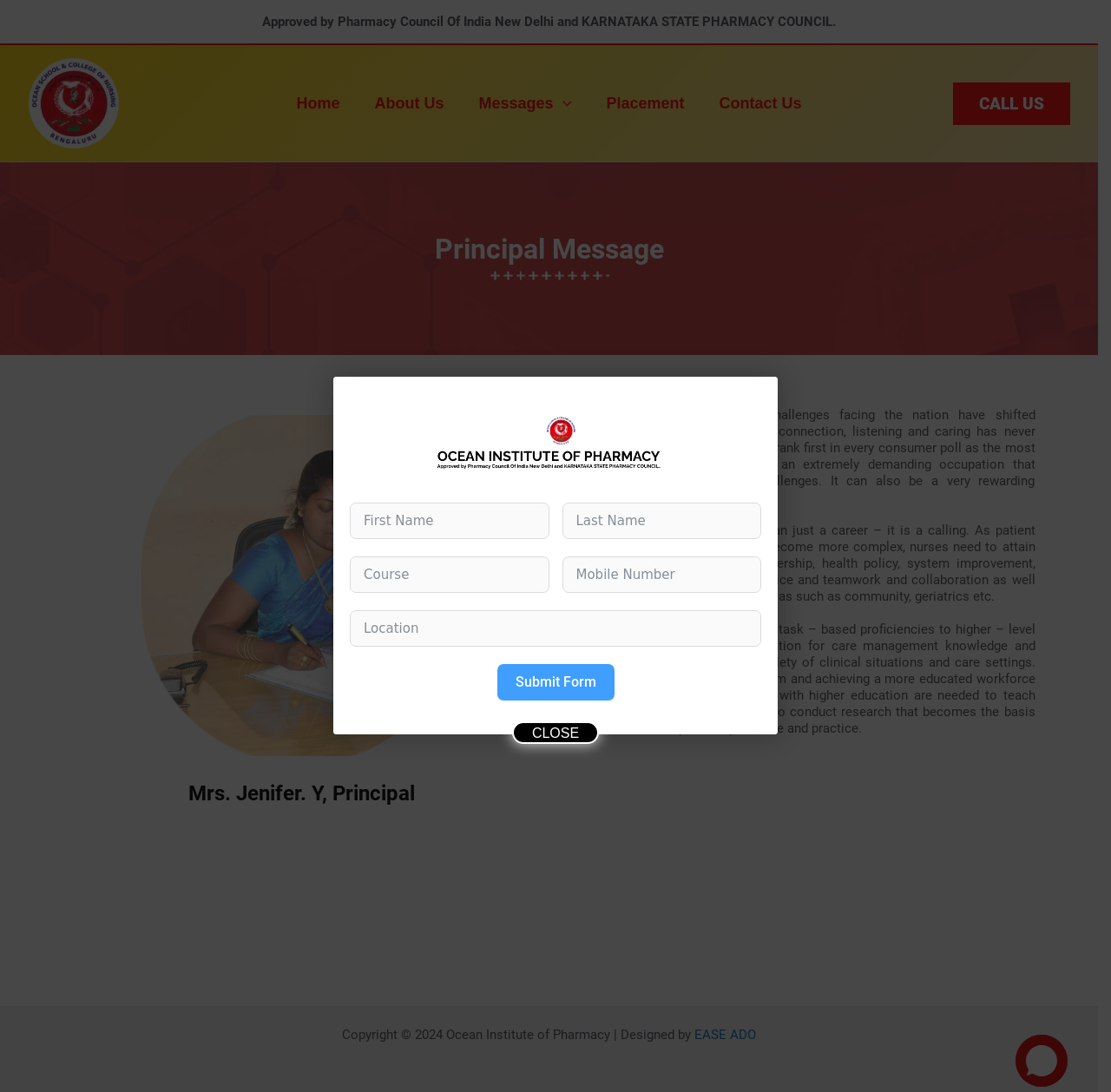Provide a short, one-word or phrase answer to the question below:
What is the copyright year of the webpage?

2024